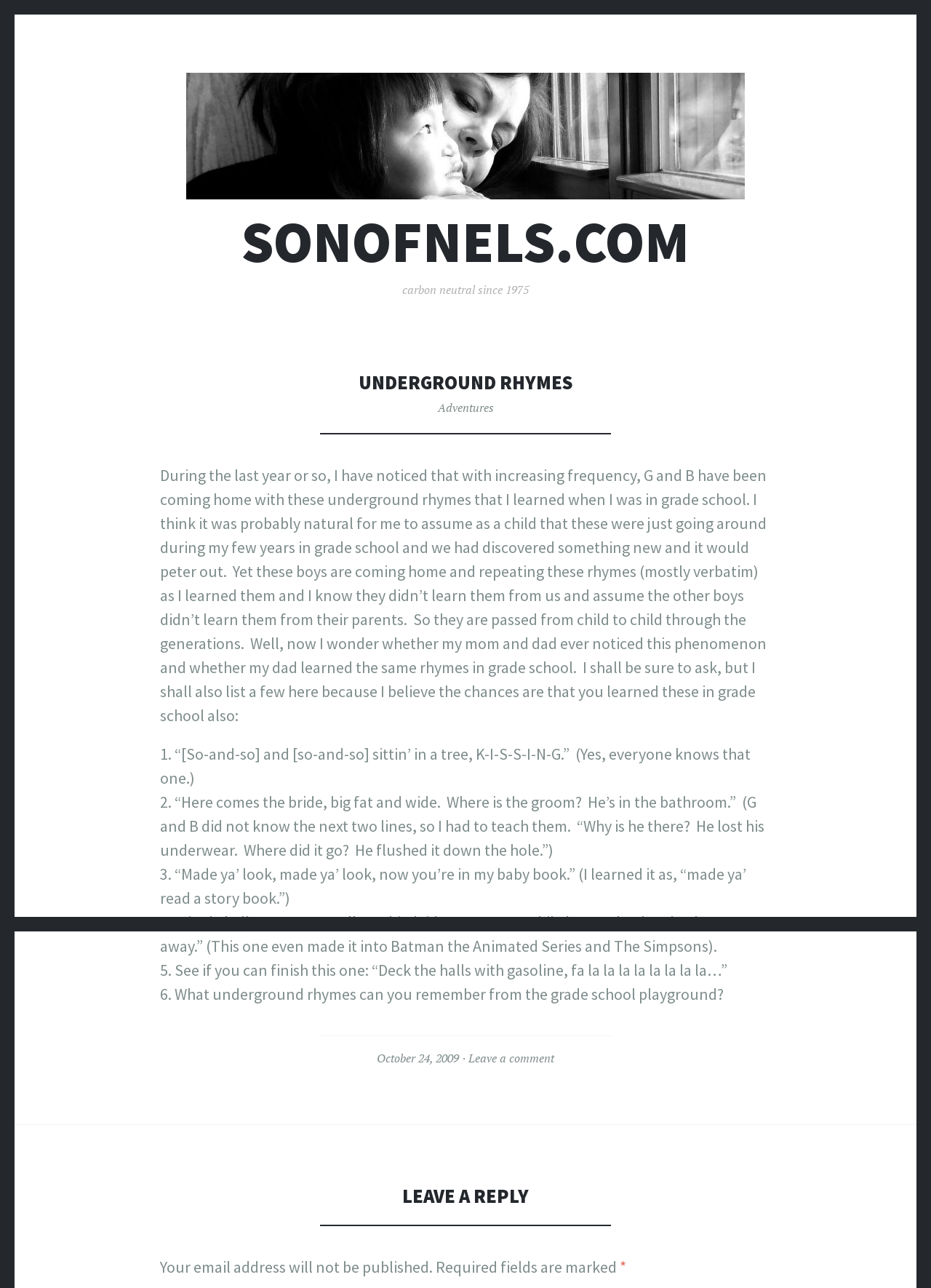Respond with a single word or phrase for the following question: 
What is the topic of the article?

Underground Rhymes